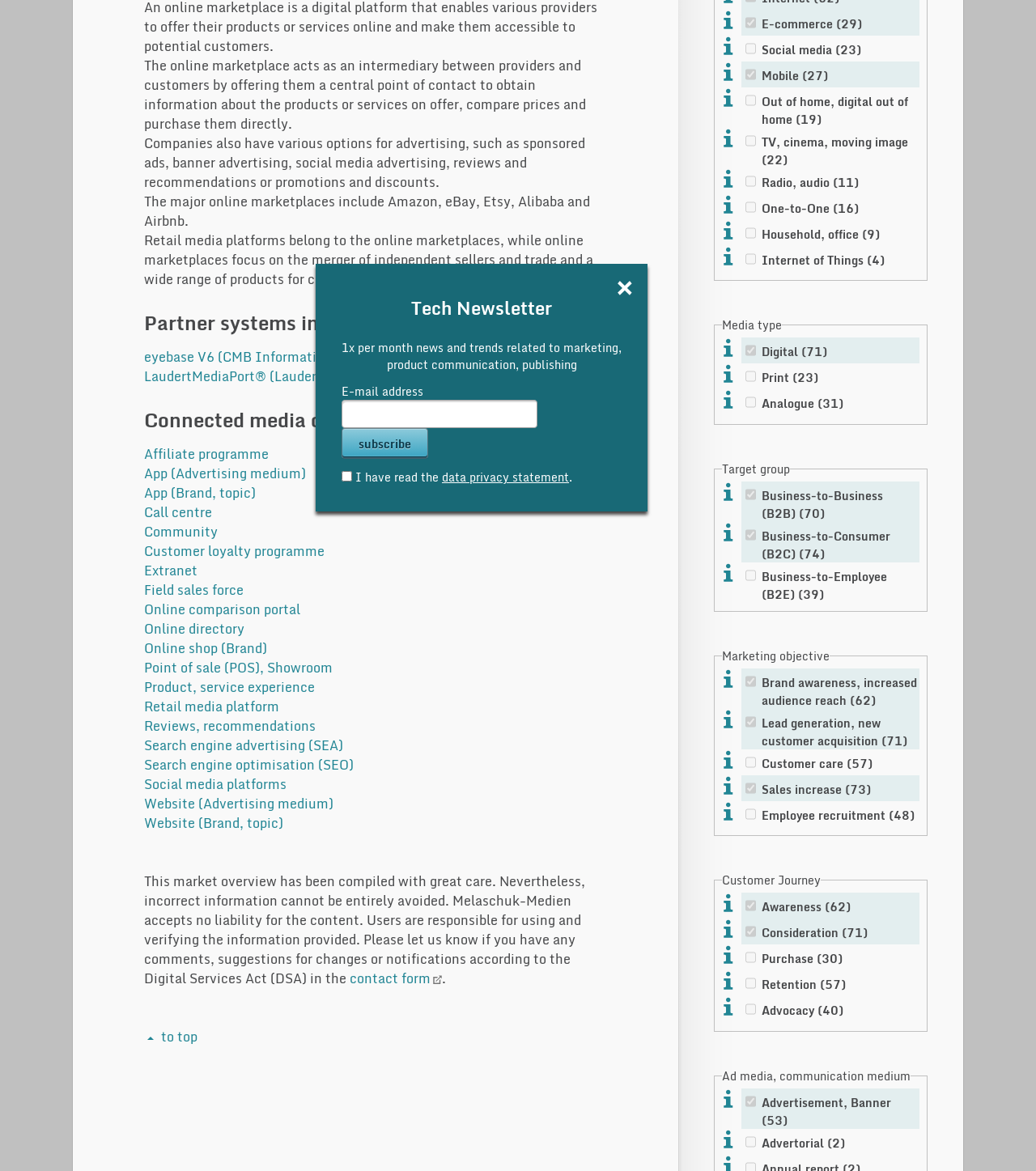Given the element description: "Search engine optimisation (SEO)", predict the bounding box coordinates of the UI element it refers to, using four float numbers between 0 and 1, i.e., [left, top, right, bottom].

[0.139, 0.644, 0.341, 0.662]